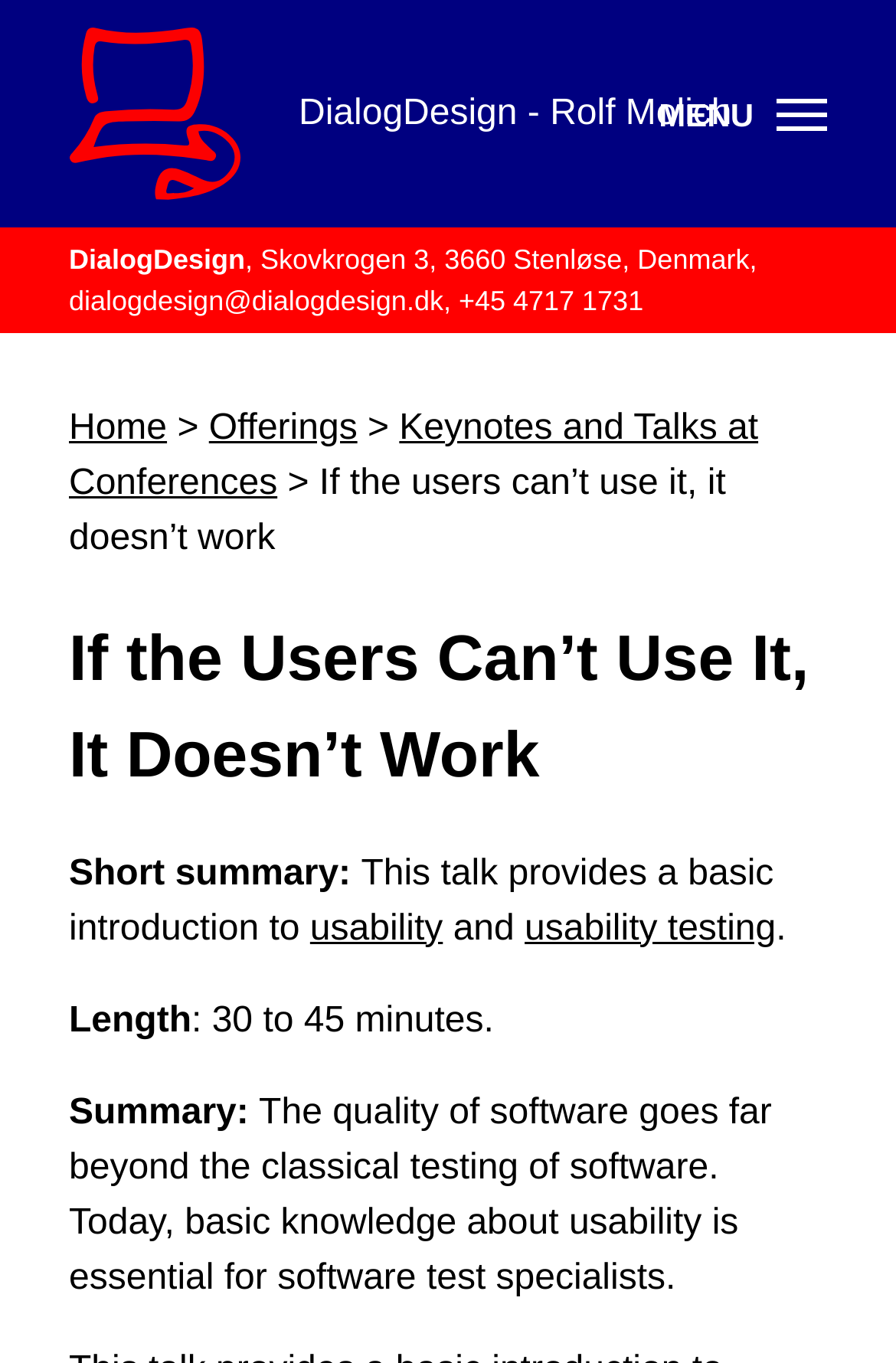Point out the bounding box coordinates of the section to click in order to follow this instruction: "Read the news article".

None